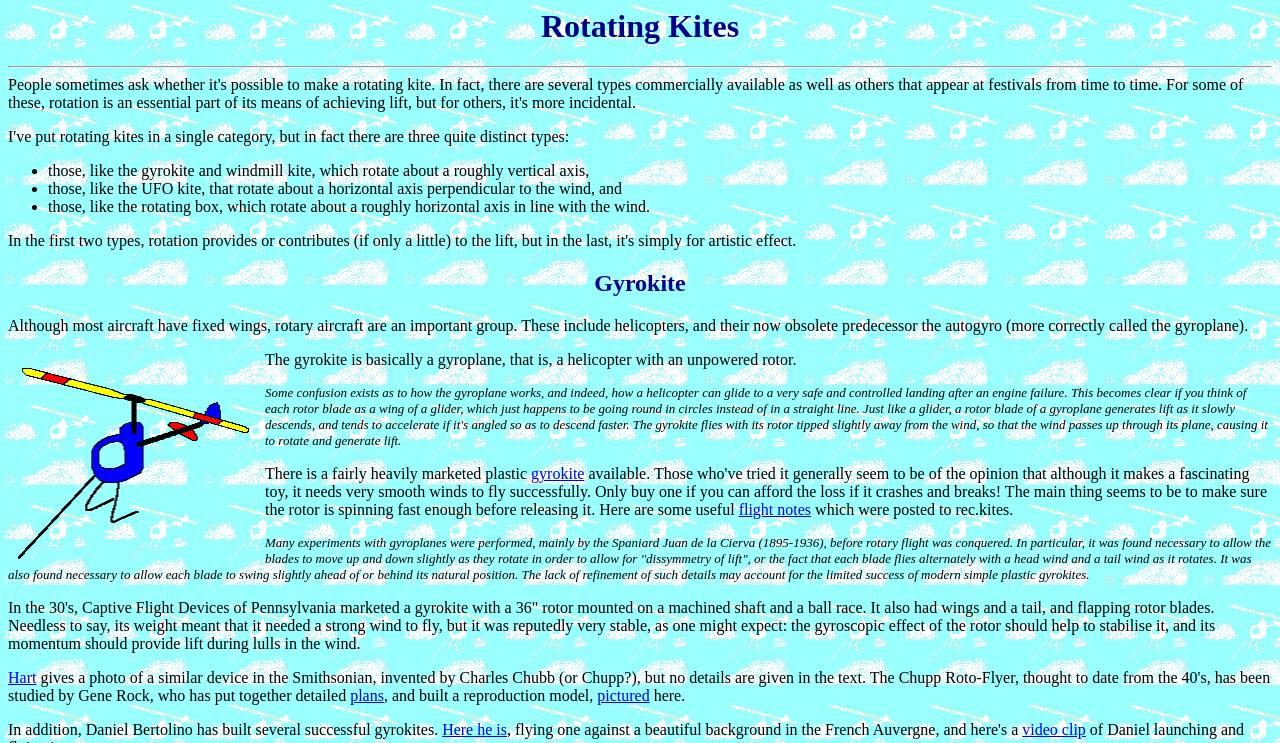What is the purpose of allowing the blades to move up and down slightly in a gyrokite?
Based on the content of the image, thoroughly explain and answer the question.

The webpage explains that allowing the blades to move up and down slightly in a gyrokite is necessary to allow for 'dissymmetry of lift', which refers to the fact that each blade flies alternately with a head wind and a tail wind as it rotates.